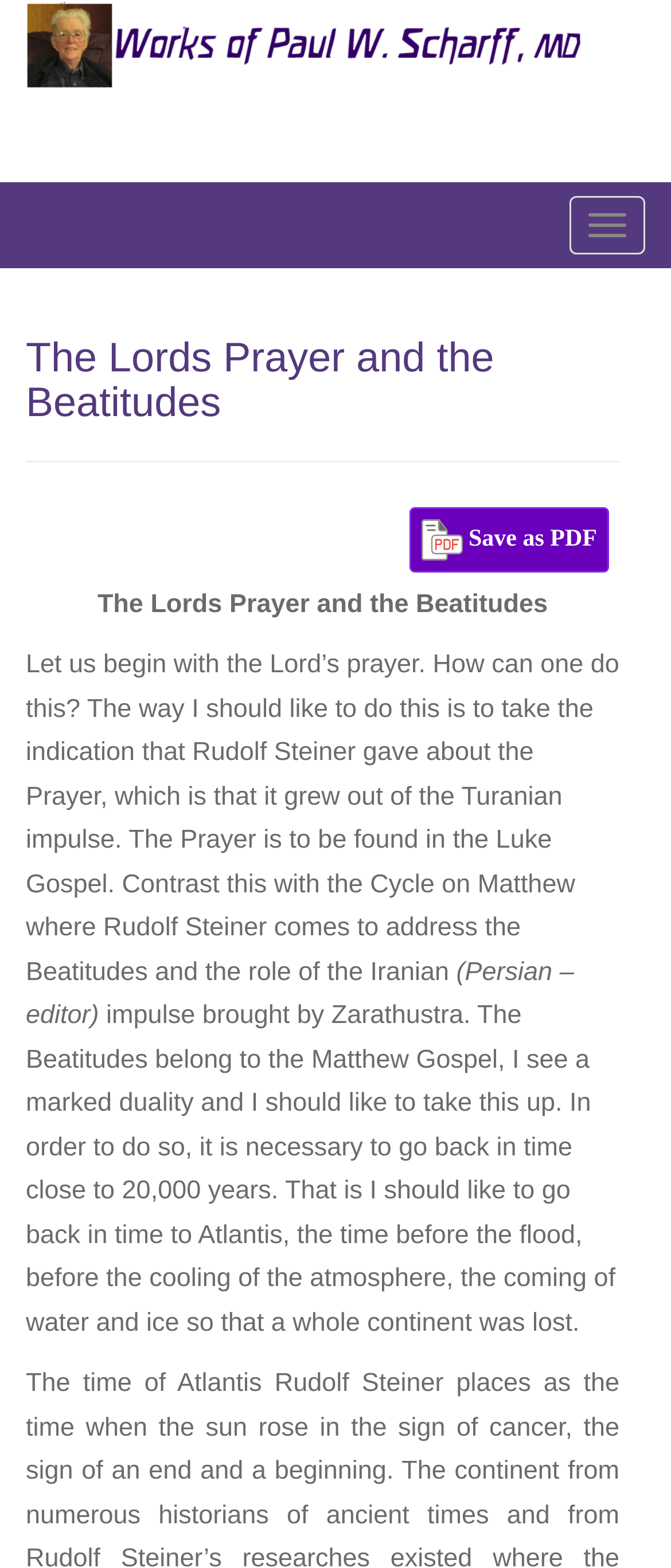What is the Gospel where the Lord's Prayer is found?
Please provide a single word or phrase as your answer based on the image.

Luke